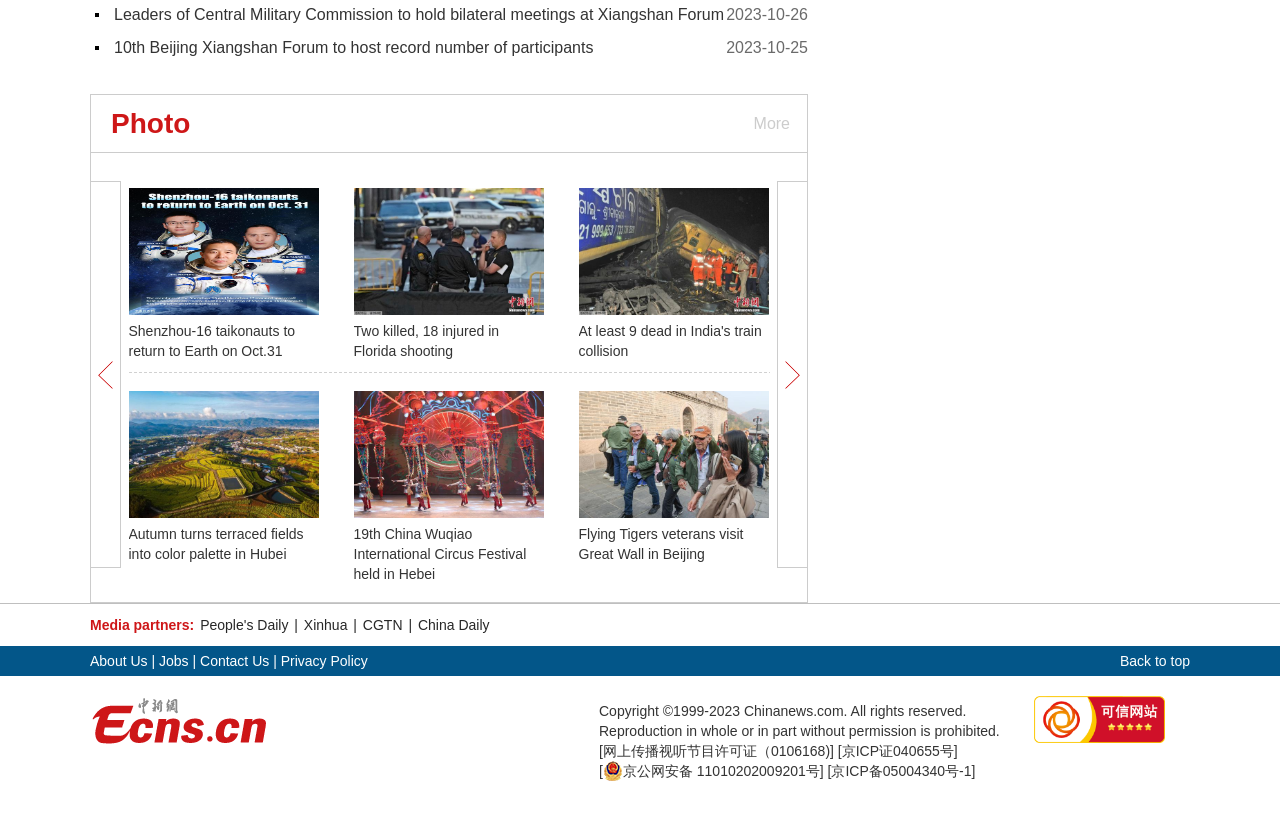How many images are there on the webpage?
Based on the image, respond with a single word or phrase.

14